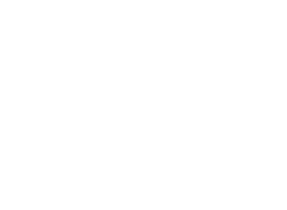Provide a thorough description of the image, including all visible elements.

The image depicts a product related to a "General-purpose aluminum-plastic composite film." This material is commonly used in various packaging industries due to its excellent barrier properties and durability. The packaging showcases its versatility and application potential, particularly in creating secure and lightweight solutions. This film is ideal for multiple uses, including food packaging and medical applications, highlighting its significance in modern manufacturing processes. Intricate details or specific applications are not visible in the image, but it represents innovative packaging technology that enhances product safety and shelf life.